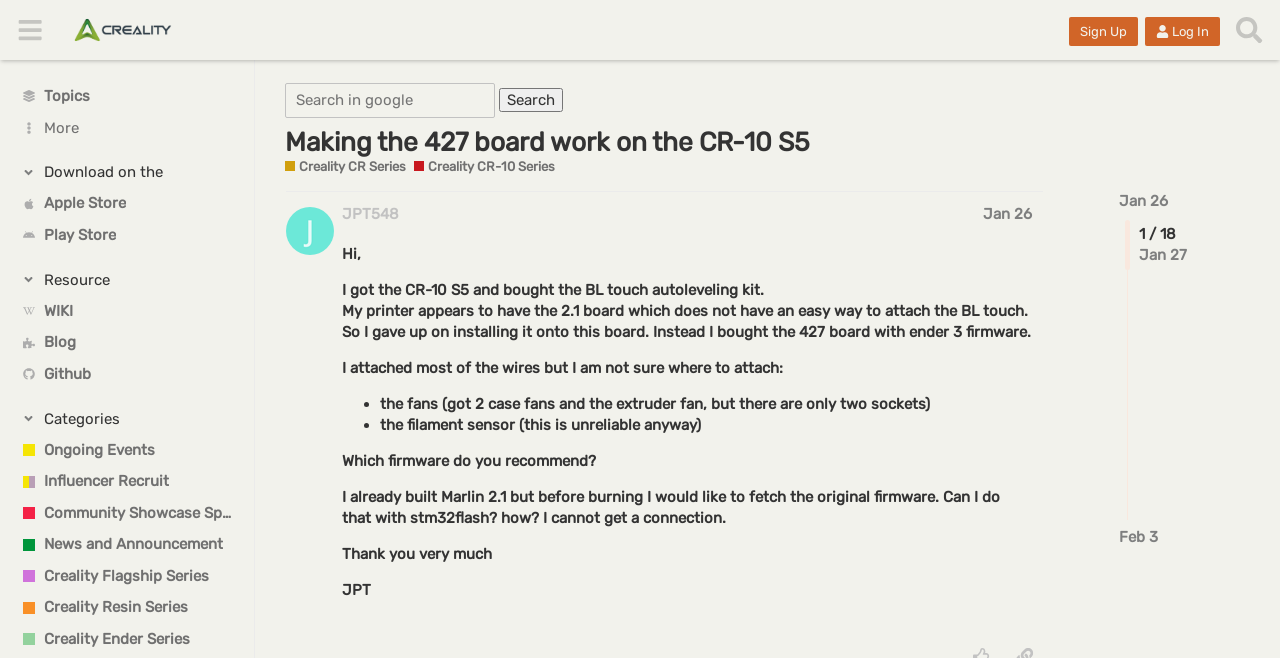What is the topic of the discussion?
Using the image, answer in one word or phrase.

CR-10 S5 printer